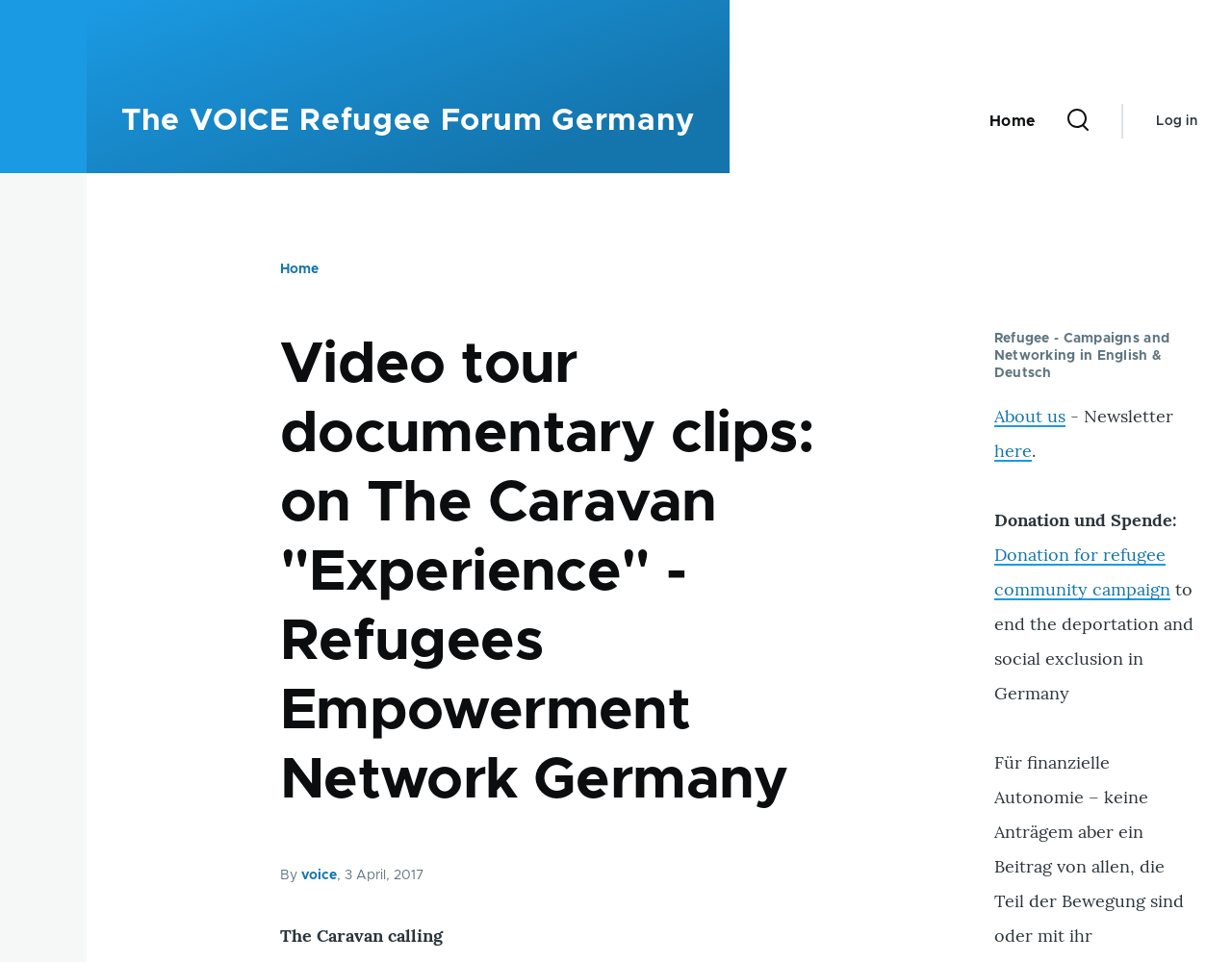Can you find the bounding box coordinates for the element that needs to be clicked to execute this instruction: "Skip to main content"? The coordinates should be given as four float numbers between 0 and 1, i.e., [left, top, right, bottom].

[0.0, 0.0, 1.0, 0.018]